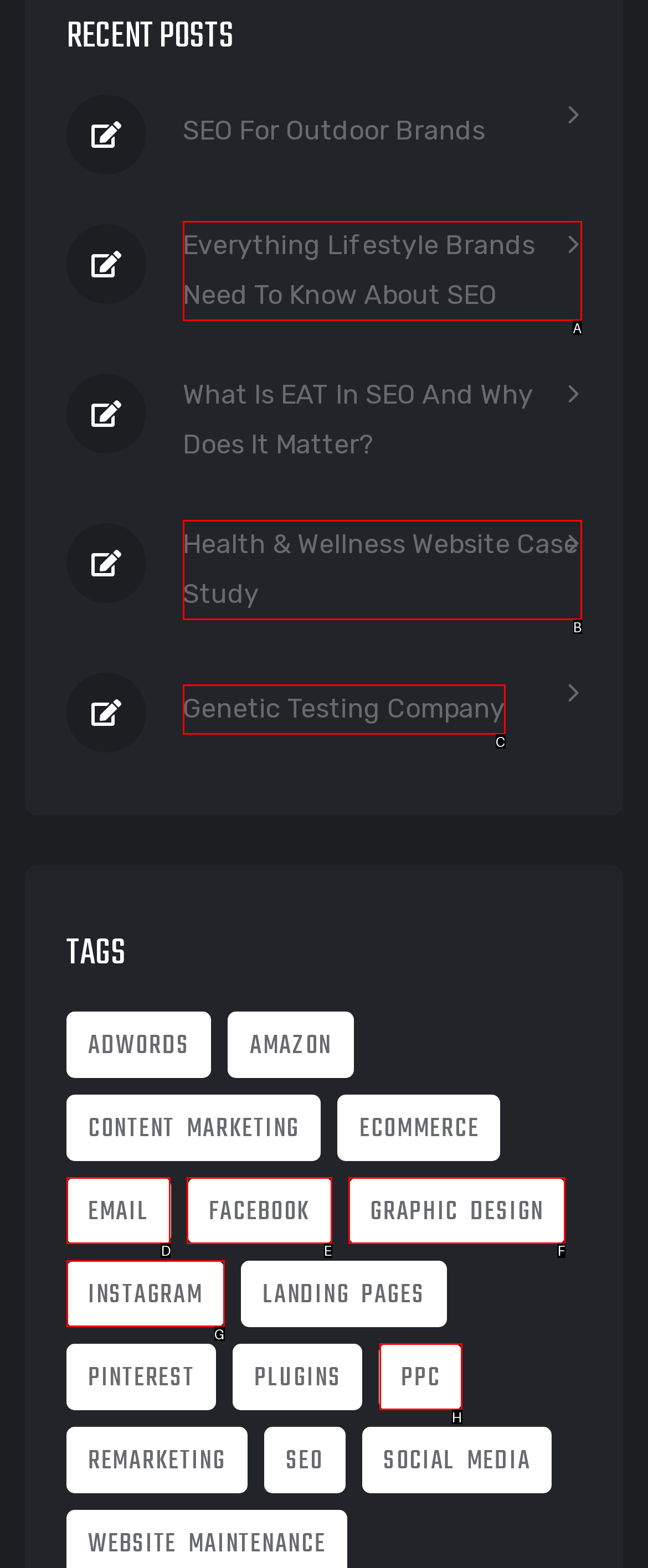Choose the HTML element that matches the description: Xbox News
Reply with the letter of the correct option from the given choices.

None